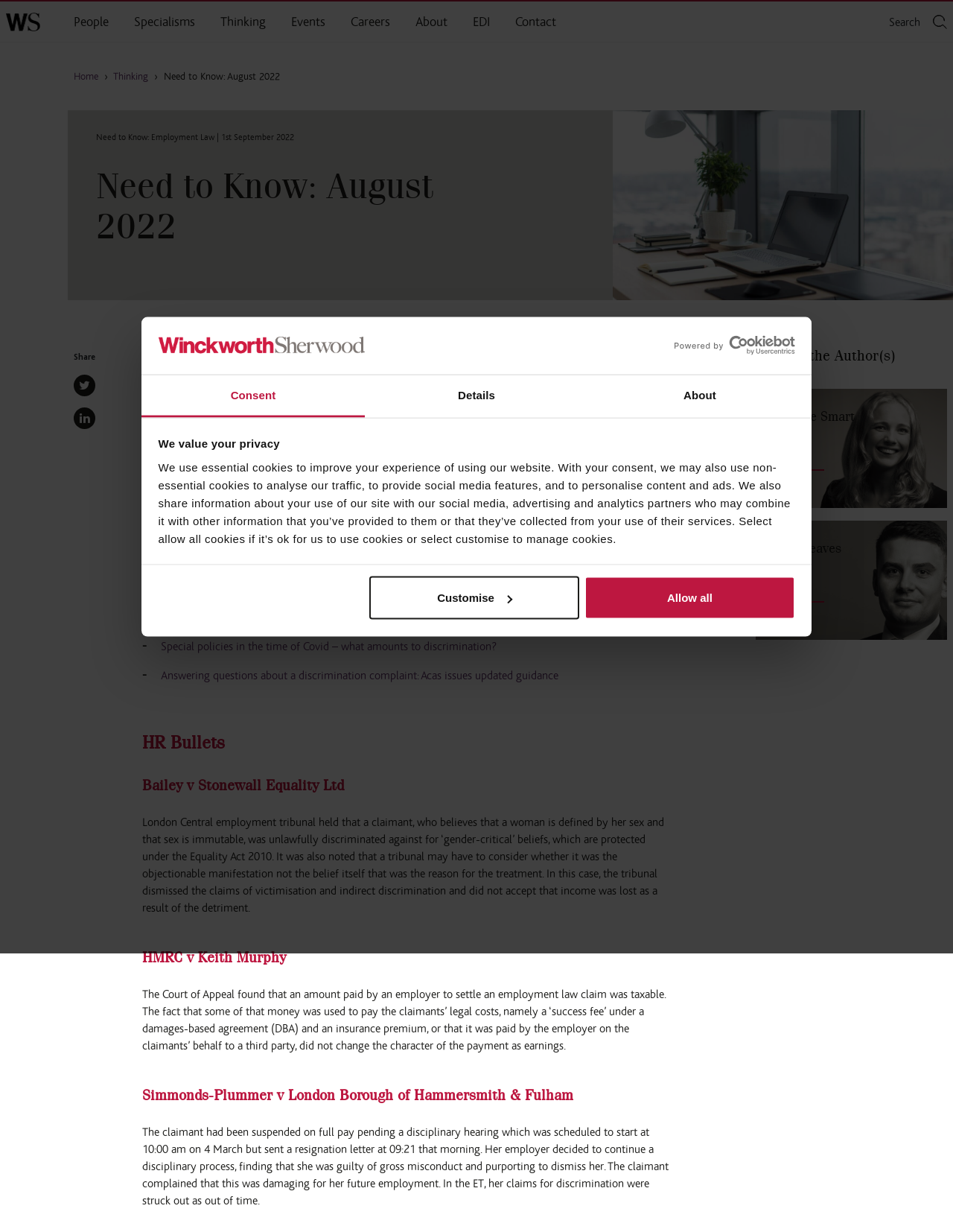Select the bounding box coordinates of the element I need to click to carry out the following instruction: "Click on 'FRENCH VOCABULARY'".

None